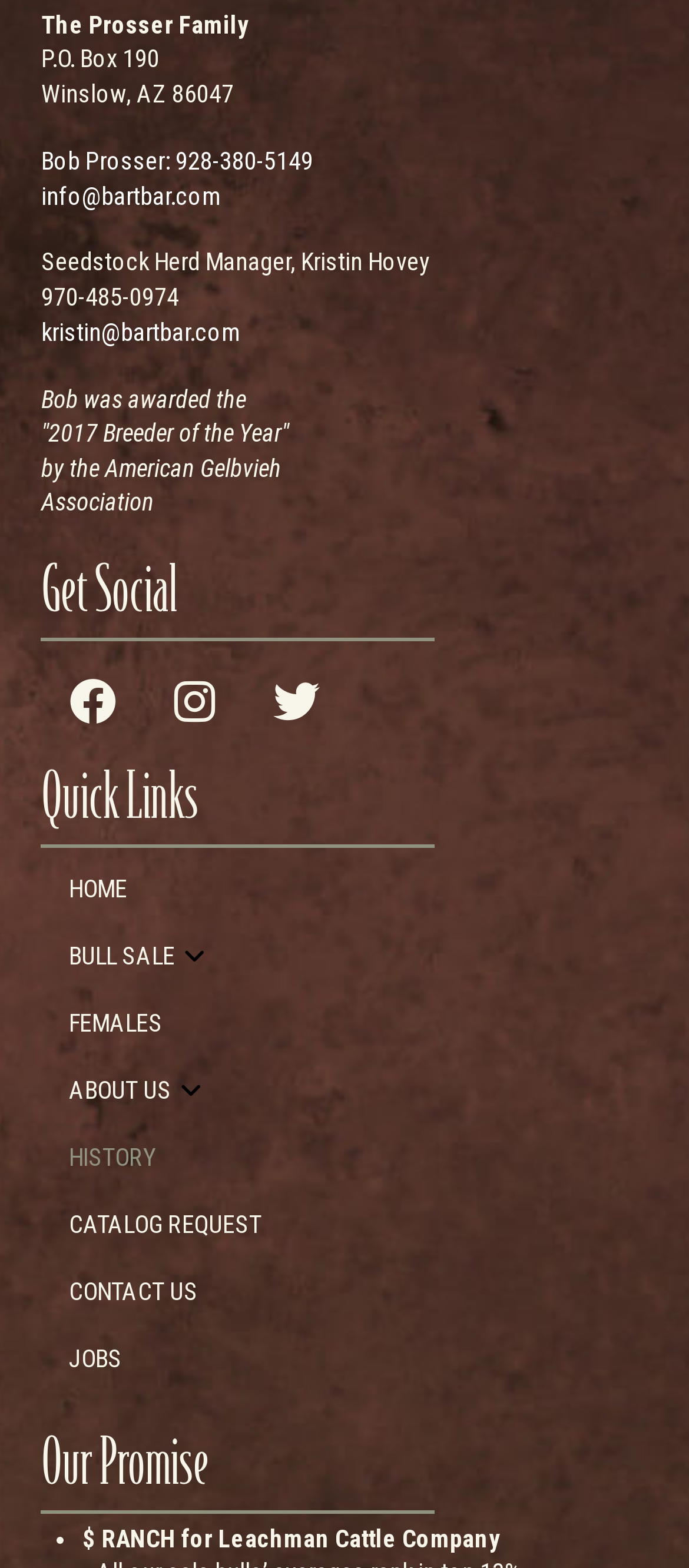Show the bounding box coordinates for the element that needs to be clicked to execute the following instruction: "View the Catalog Request page". Provide the coordinates in the form of four float numbers between 0 and 1, i.e., [left, top, right, bottom].

[0.06, 0.76, 0.419, 0.803]